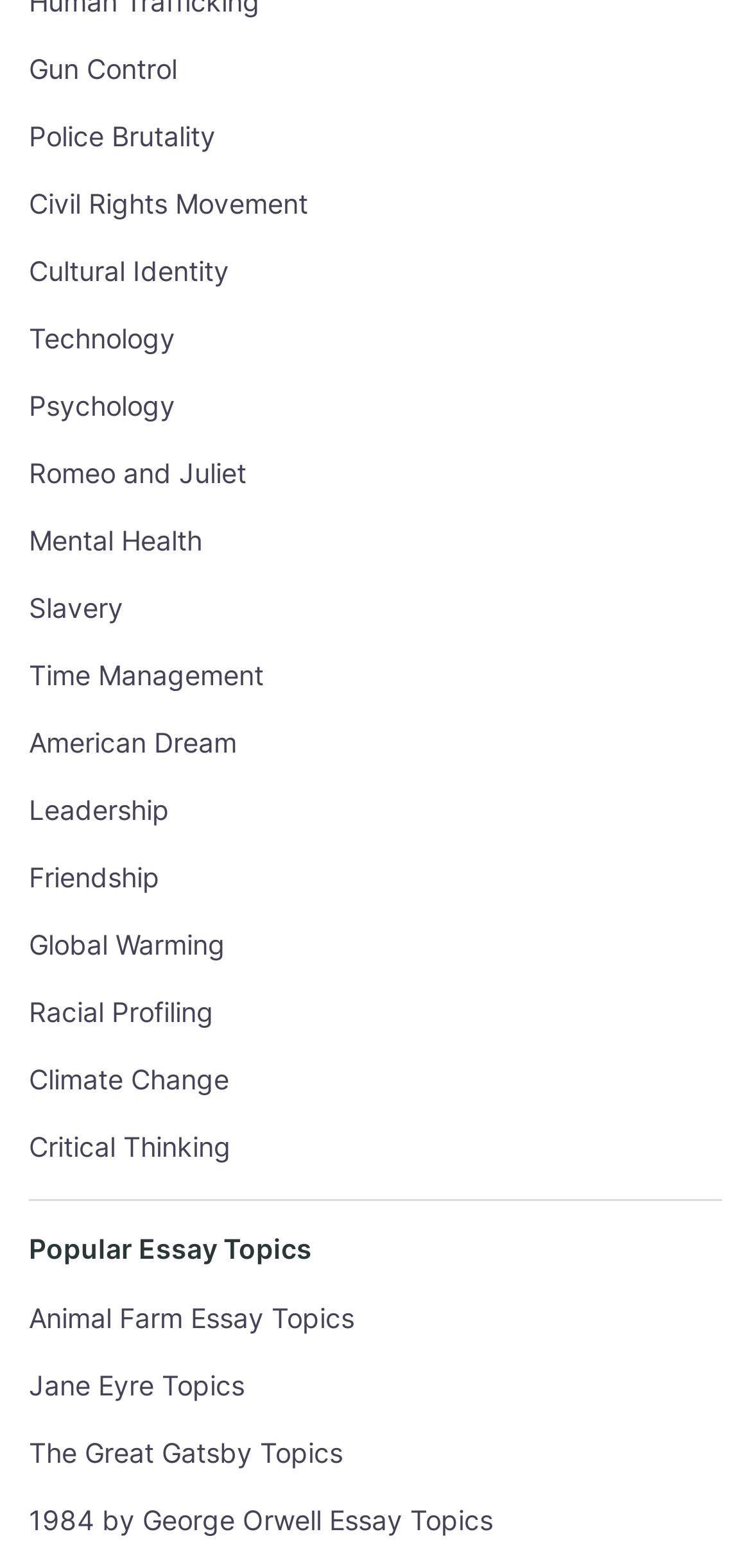Using the provided description Homework Owl, find the bounding box coordinates for the UI element. Provide the coordinates in (top-left x, top-left y, bottom-right x, bottom-right y) format, ensuring all values are between 0 and 1.

None